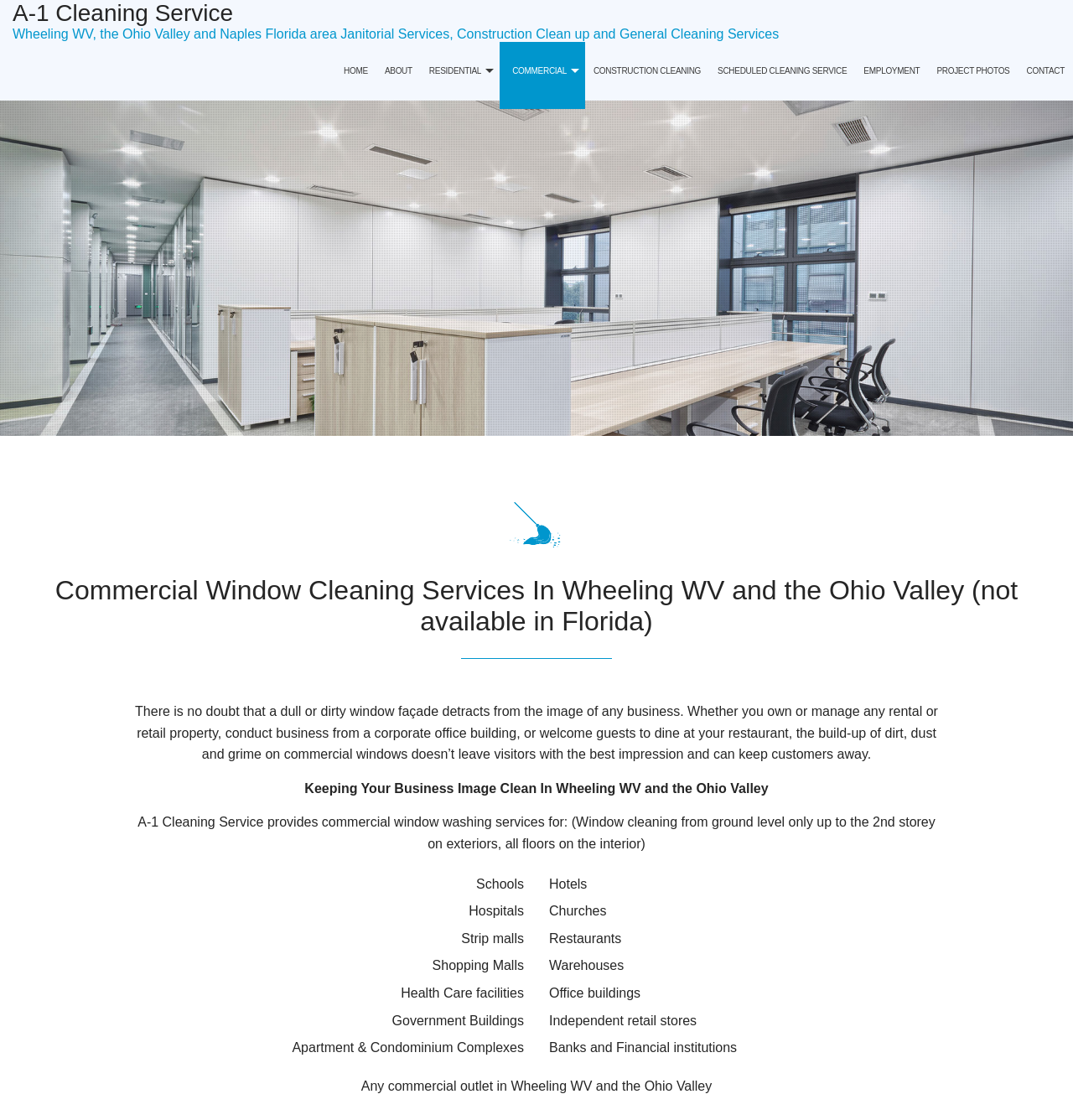Analyze the image and provide a detailed answer to the question: What is the main service provided by A-1 Cleaning Service?

Based on the webpage, A-1 Cleaning Service provides commercial window washing services, which is evident from the heading 'Commercial Window Cleaning Services In Wheeling WV and the Ohio Valley' and the description of their services.